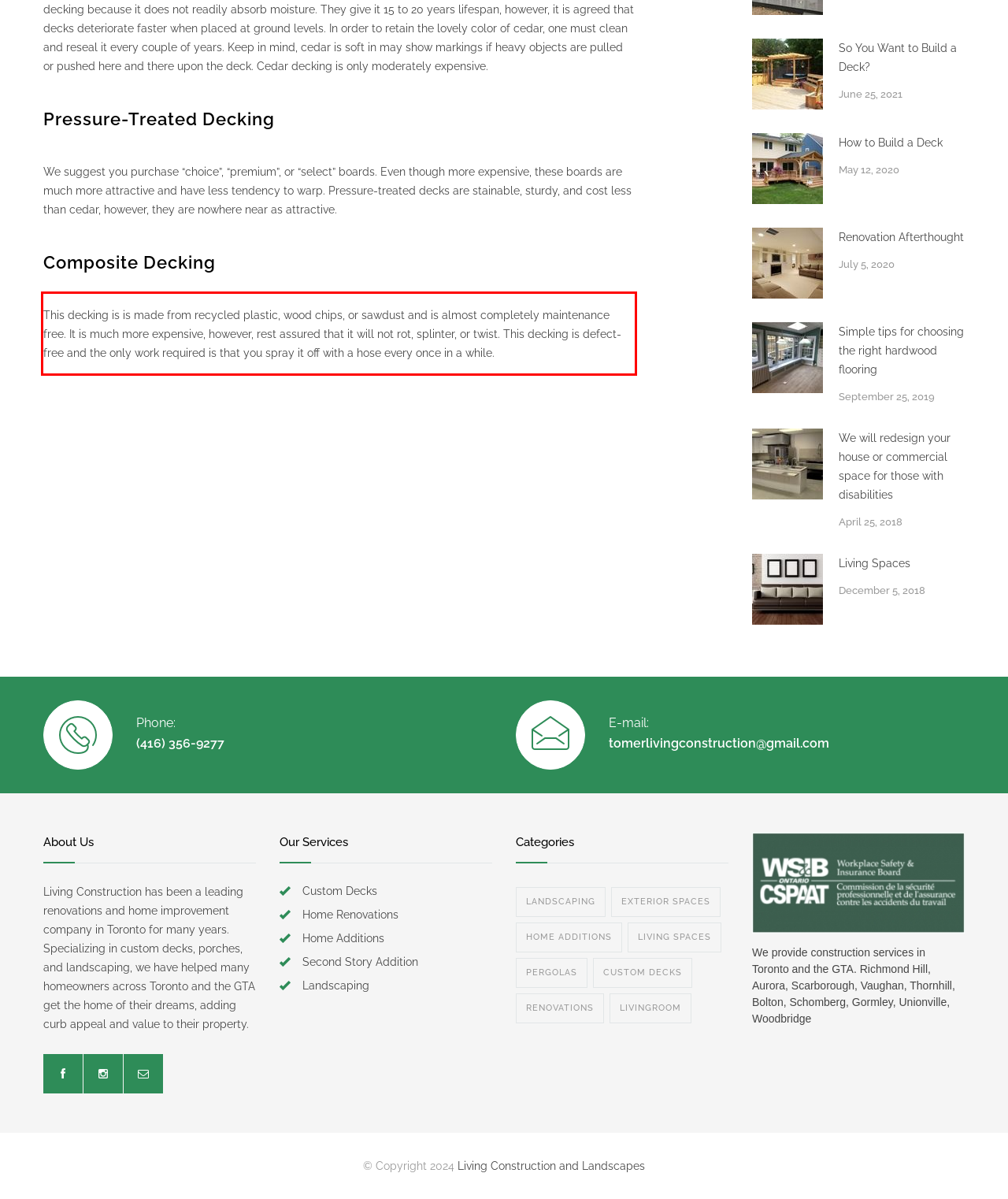You are provided with a webpage screenshot that includes a red rectangle bounding box. Extract the text content from within the bounding box using OCR.

This decking is is made from recycled plastic, wood chips, or sawdust and is almost completely maintenance free. It is much more expensive, however, rest assured that it will not rot, splinter, or twist. This decking is defect-free and the only work required is that you spray it off with a hose every once in a while.